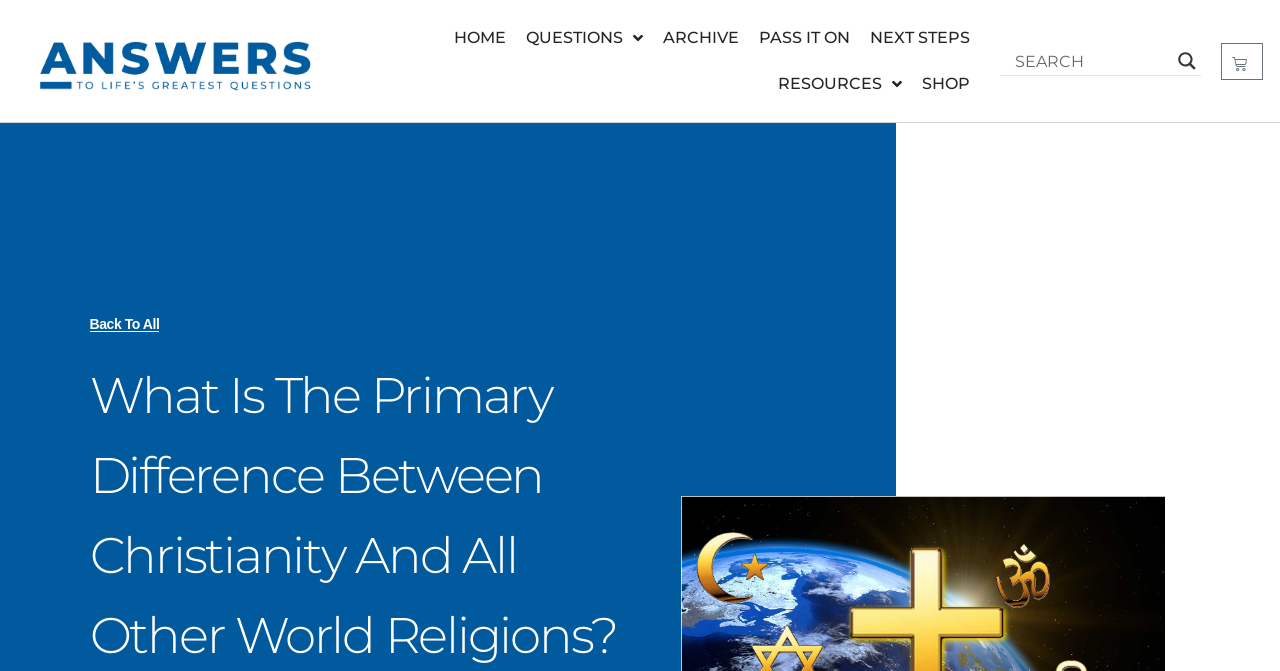From the given element description: "aria-label="Search input" name="phrase" placeholder="Search"", find the bounding box for the UI element. Provide the coordinates as four float numbers between 0 and 1, in the order [left, top, right, bottom].

[0.793, 0.07, 0.912, 0.112]